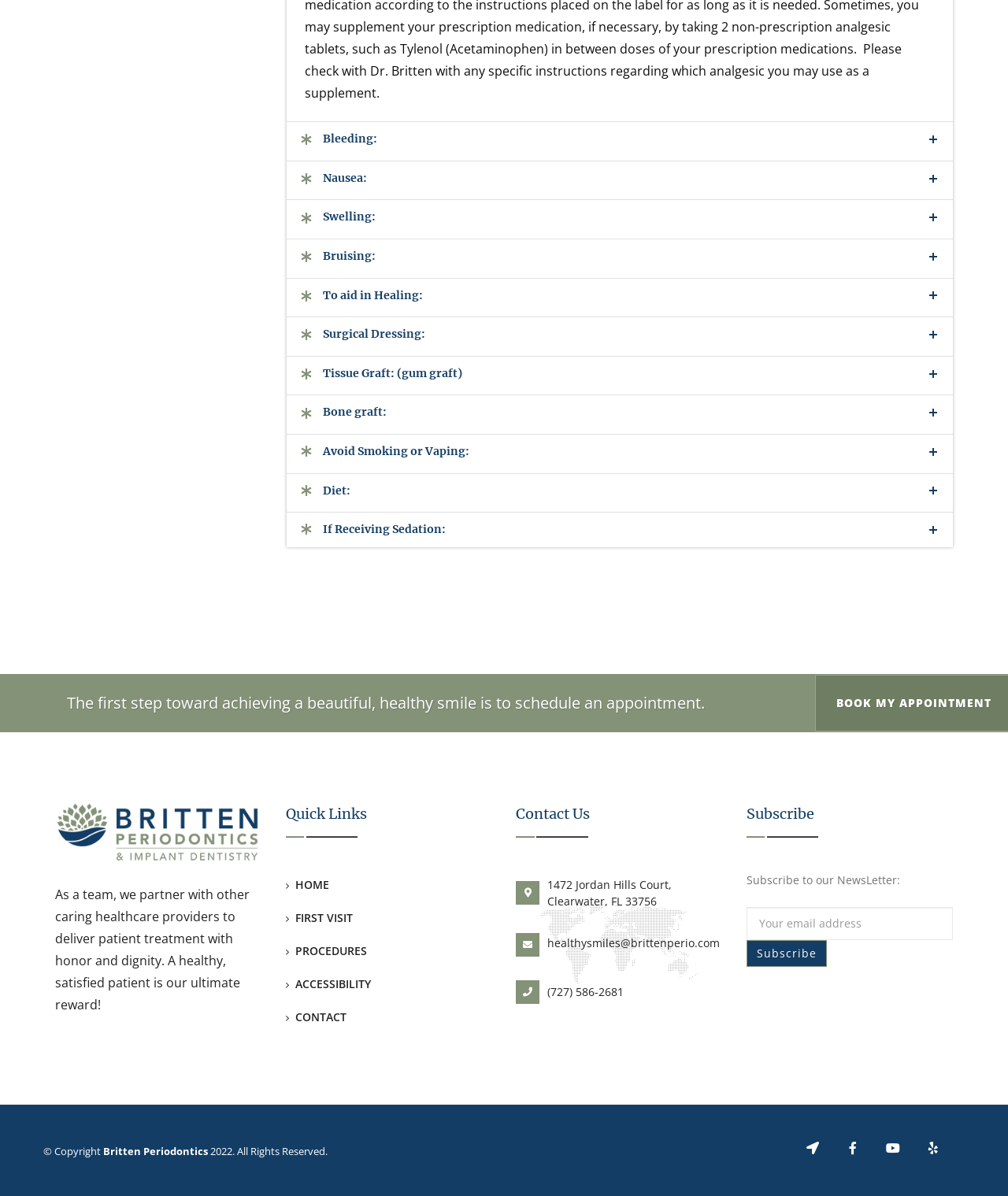Locate the UI element described as follows: "To aid in Healing:". Return the bounding box coordinates as four float numbers between 0 and 1 in the order [left, top, right, bottom].

[0.284, 0.232, 0.945, 0.262]